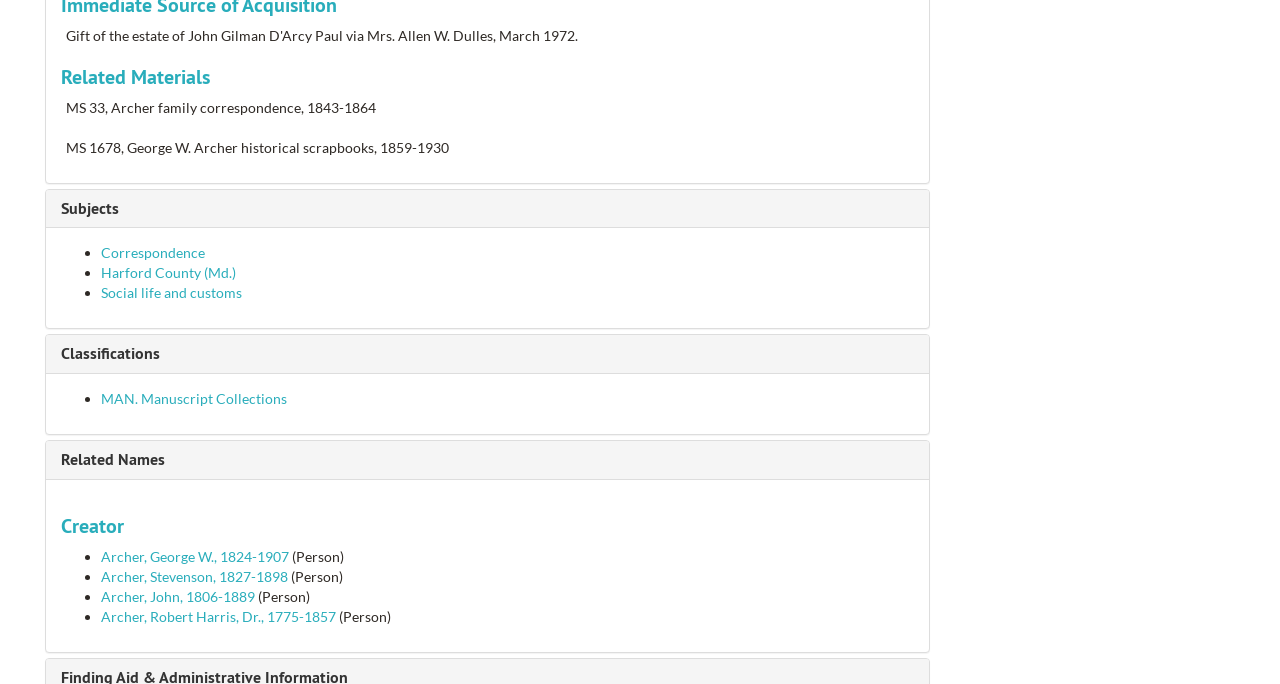What is the classification of the manuscript collection?
Please provide a single word or phrase as your answer based on the screenshot.

MAN. Manuscript Collections